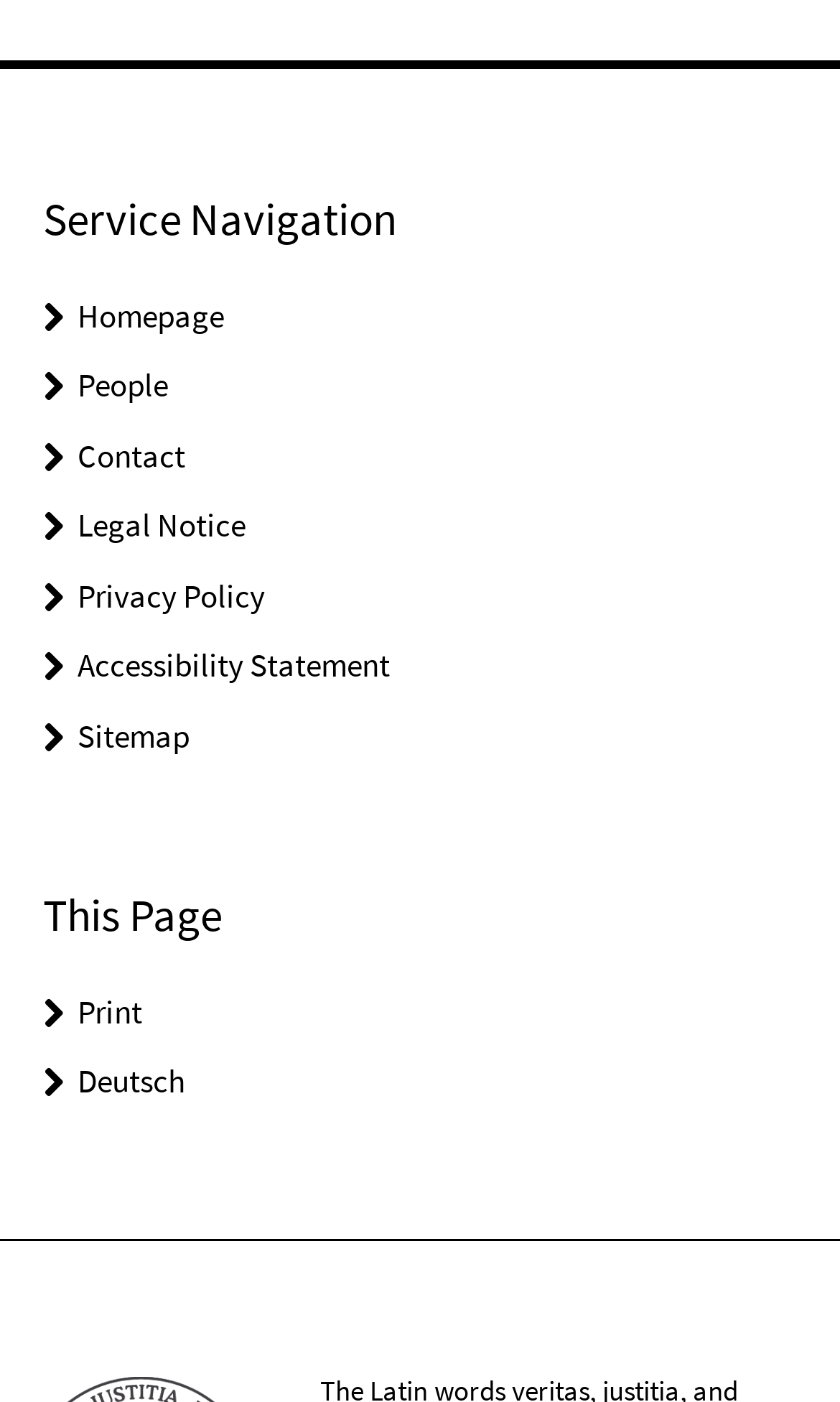Please answer the following question using a single word or phrase: Is there a language selection option on the page?

Yes